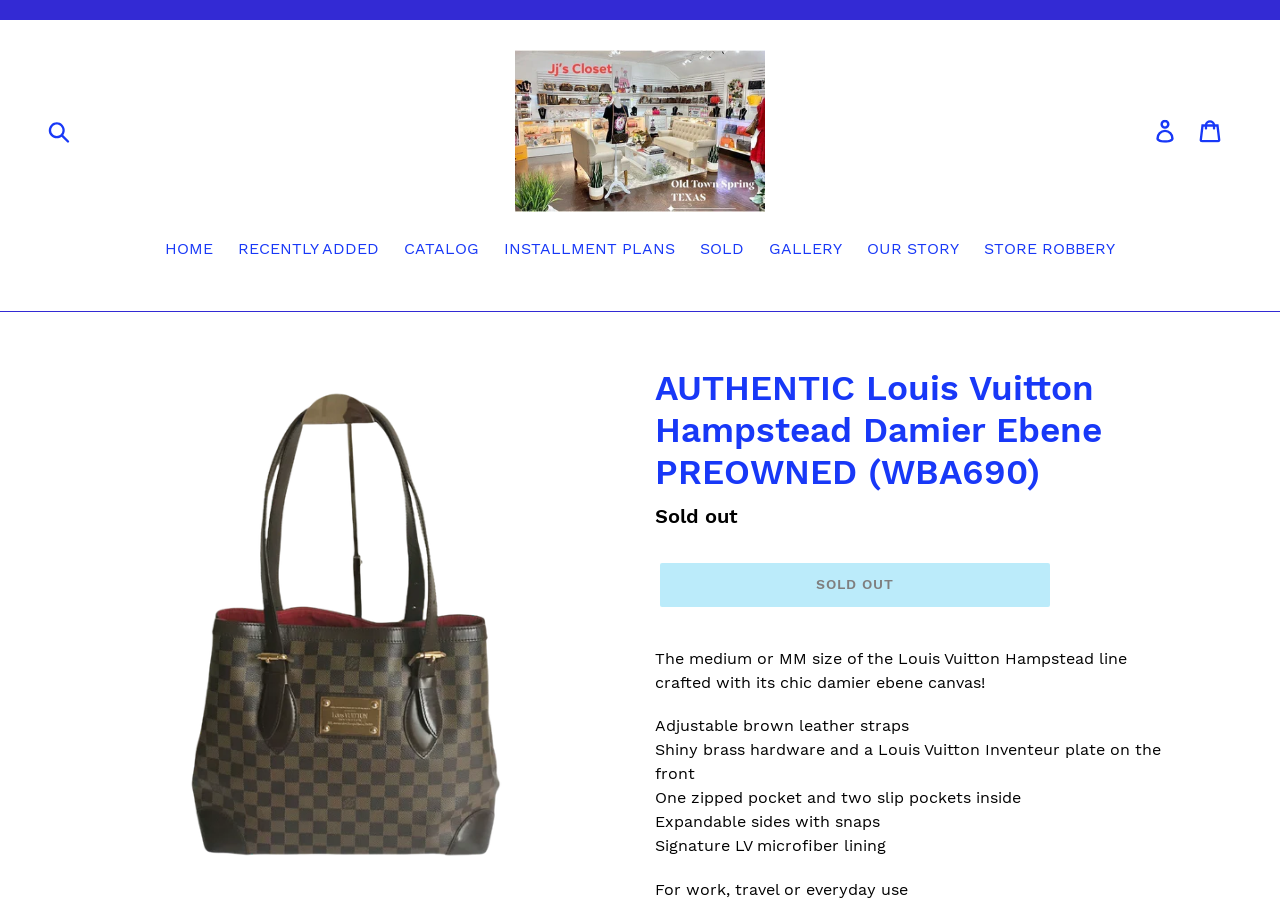Could you determine the bounding box coordinates of the clickable element to complete the instruction: "View your cart"? Provide the coordinates as four float numbers between 0 and 1, i.e., [left, top, right, bottom].

[0.928, 0.118, 0.965, 0.166]